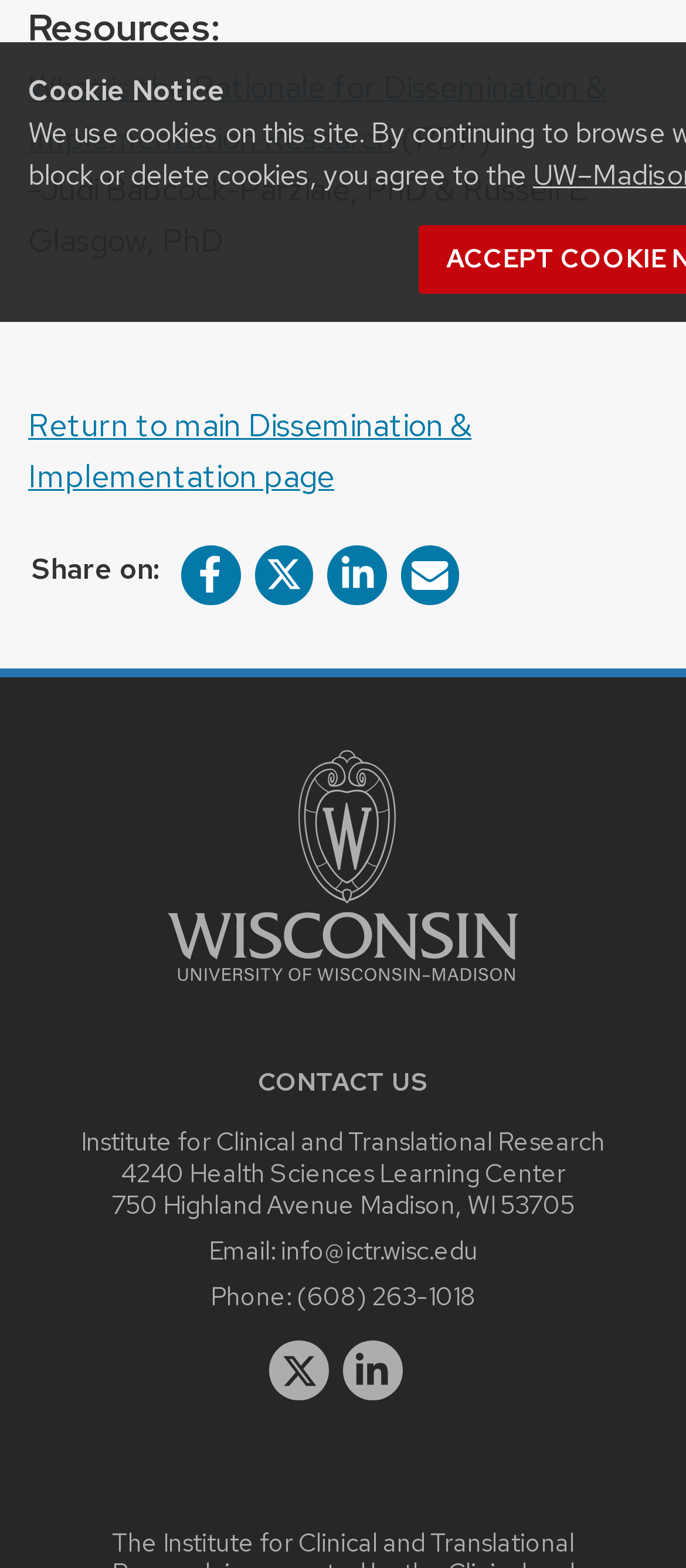Please indicate the bounding box coordinates for the clickable area to complete the following task: "Click on 'What is the Rationale for Dissemination & Implementation Research'". The coordinates should be specified as four float numbers between 0 and 1, i.e., [left, top, right, bottom].

[0.041, 0.043, 0.885, 0.101]